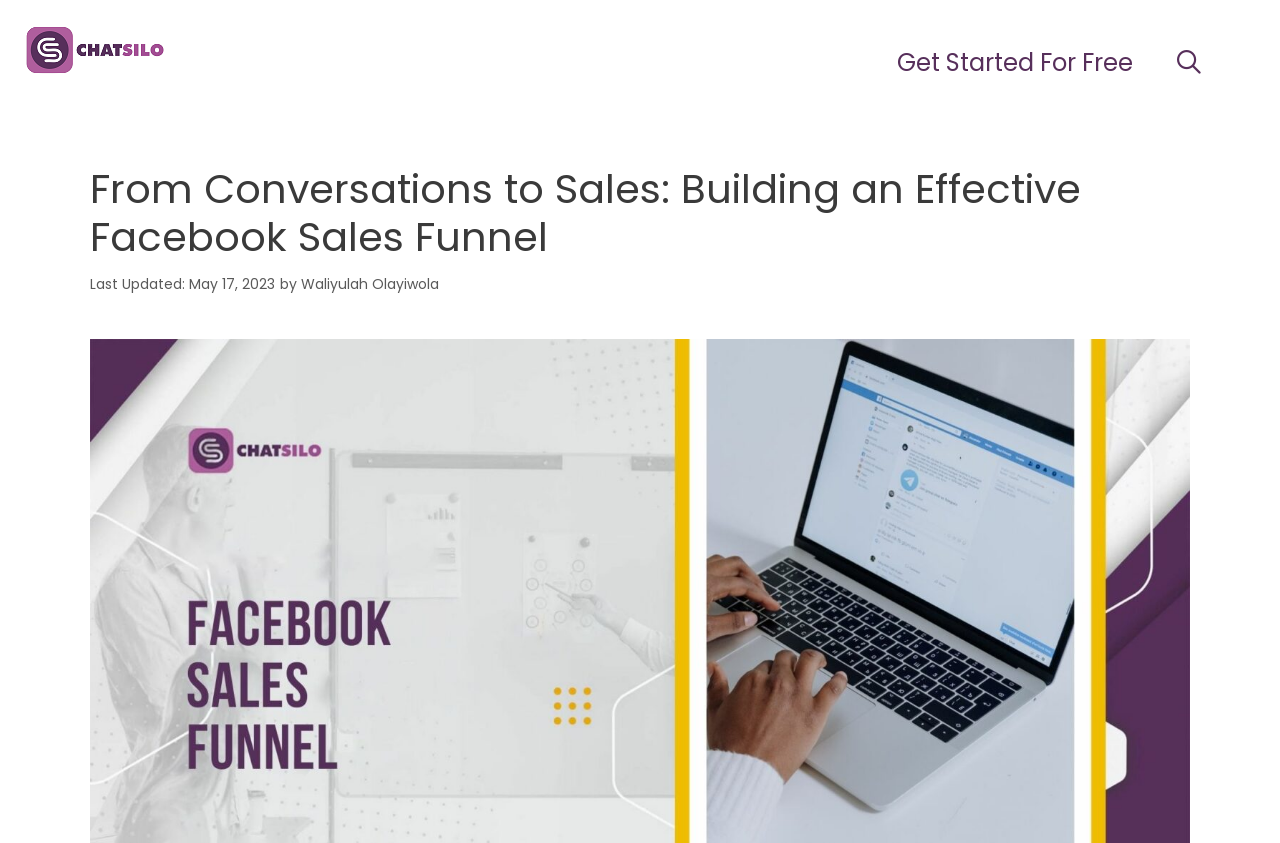Using the provided description alt="Chatsilo Blog", find the bounding box coordinates for the UI element. Provide the coordinates in (top-left x, top-left y, bottom-right x, bottom-right y) format, ensuring all values are between 0 and 1.

[0.016, 0.04, 0.133, 0.074]